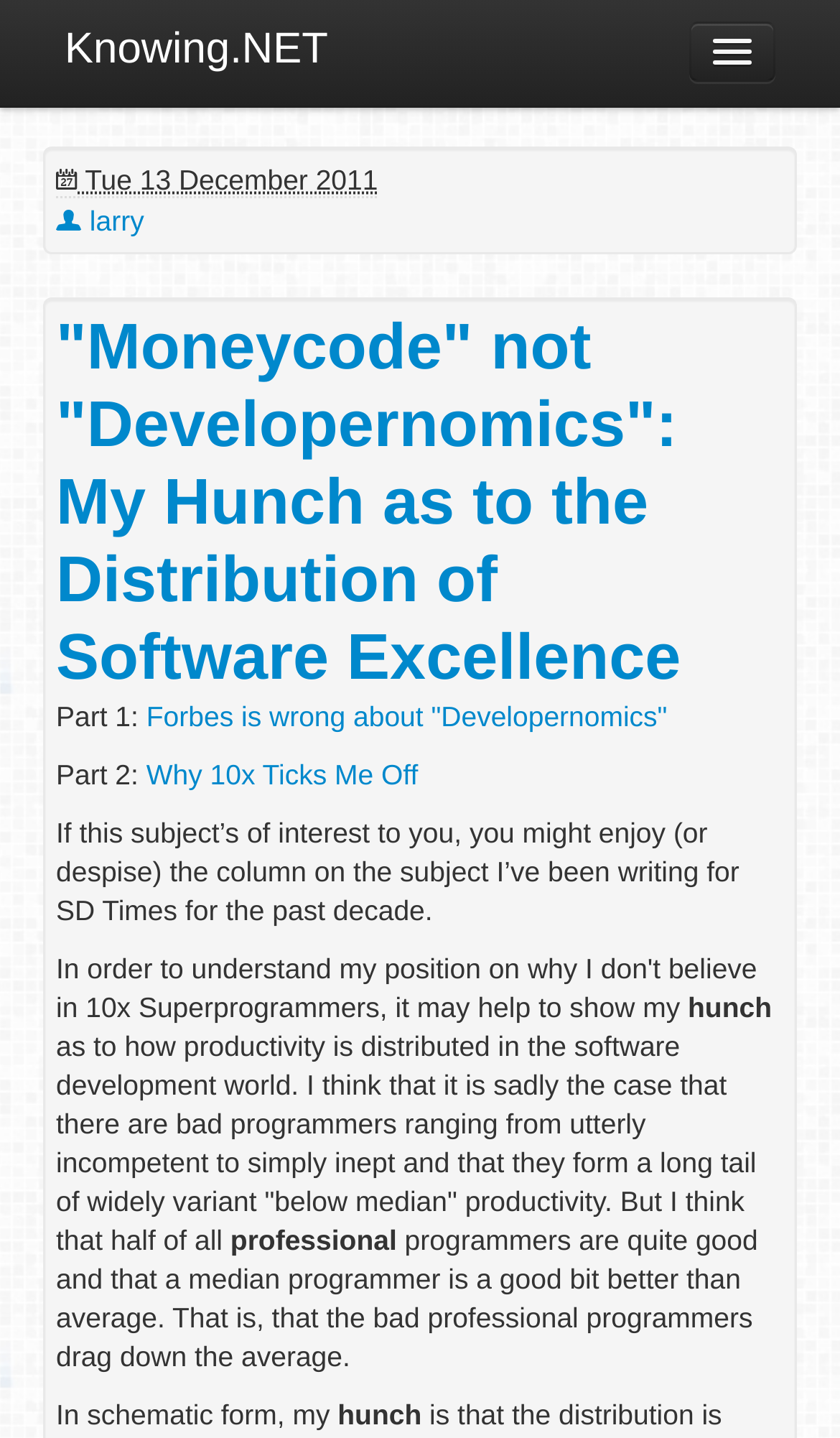Identify the main heading from the webpage and provide its text content.

"Moneycode" not "Developernomics": My Hunch as to the Distribution of Software Excellence